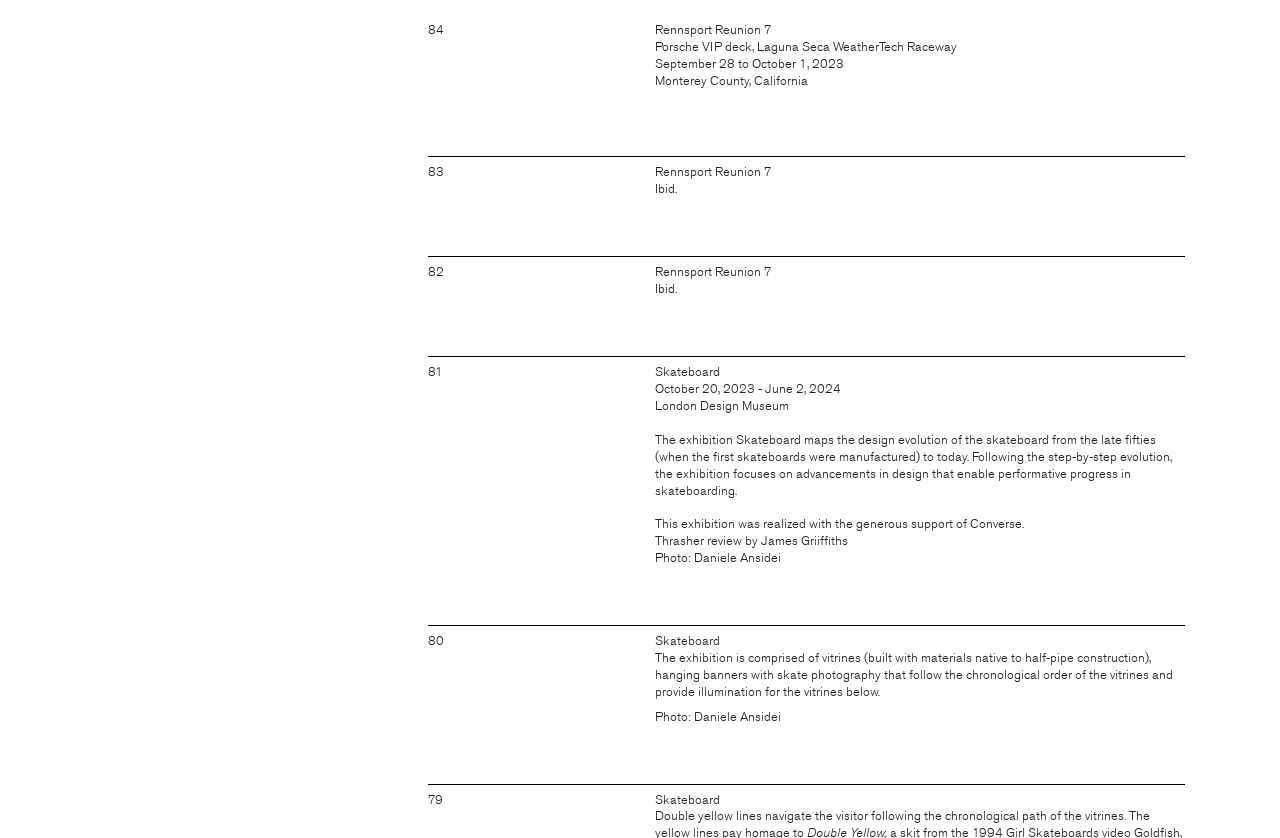Respond to the question below with a single word or phrase:
What is the material of the chair?

Steel, foam, plywood, upholstery